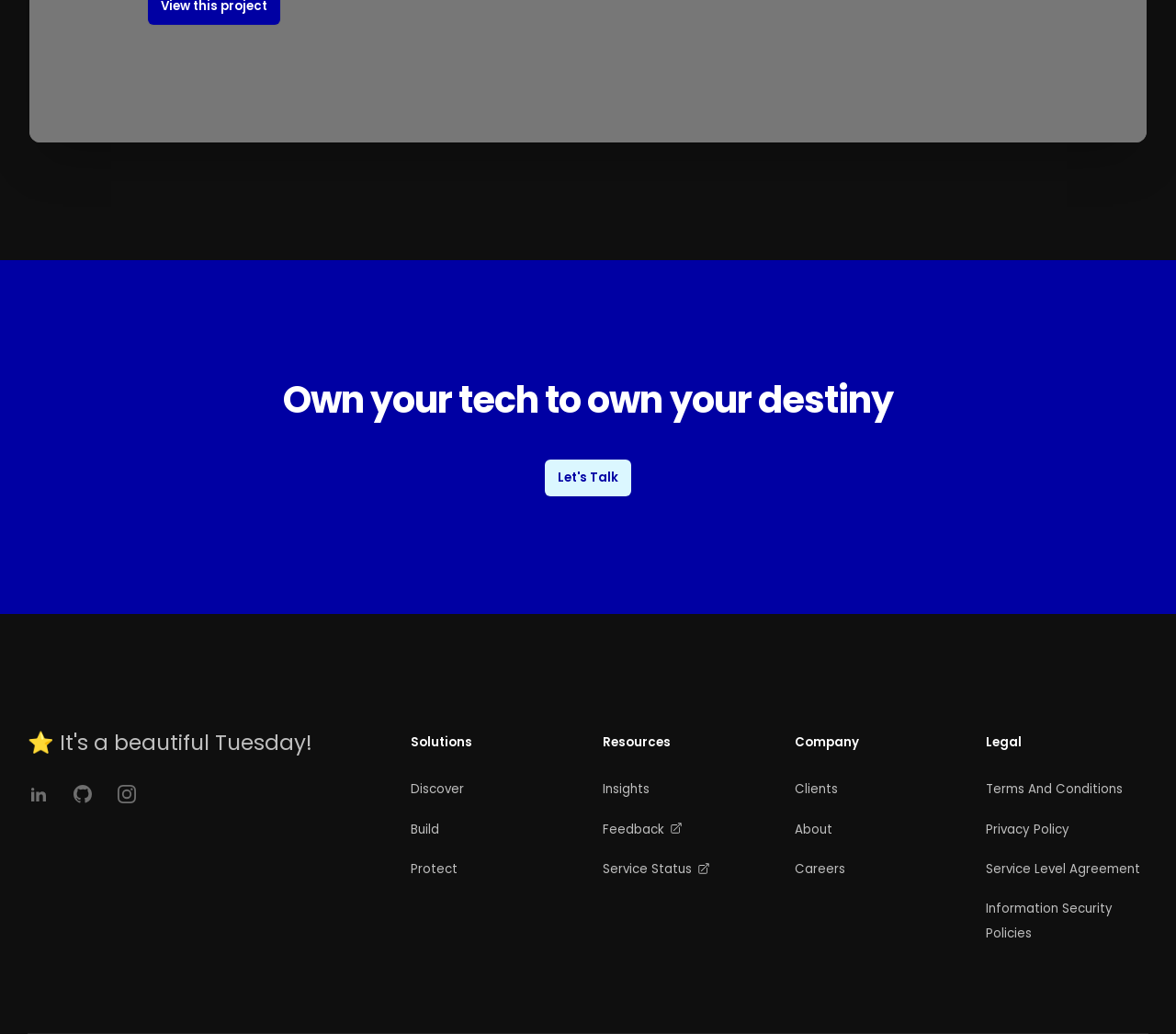Locate the bounding box coordinates of the area you need to click to fulfill this instruction: 'Read 'Insights''. The coordinates must be in the form of four float numbers ranging from 0 to 1: [left, top, right, bottom].

[0.512, 0.755, 0.552, 0.772]